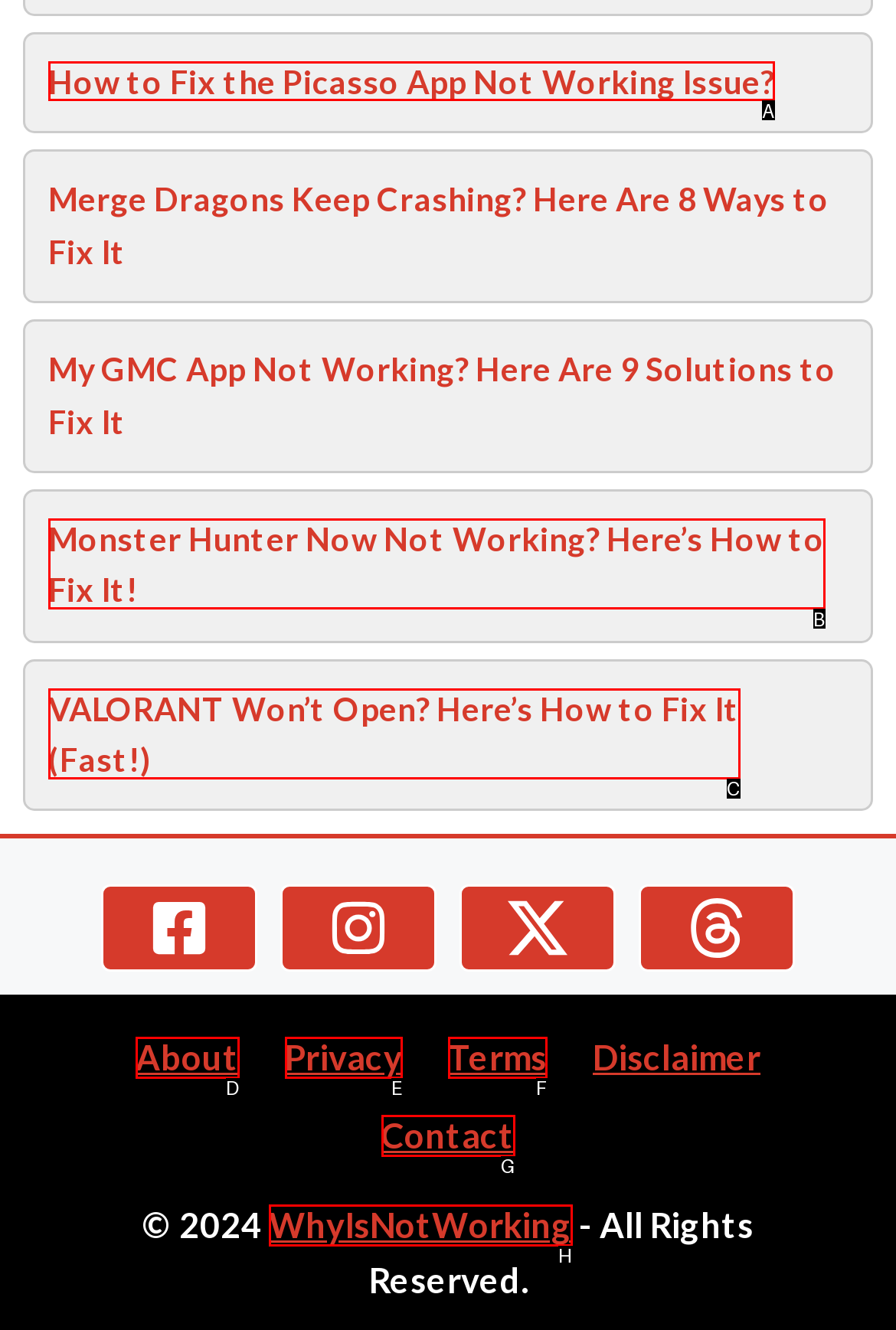Determine the option that aligns with this description: WhyIsNotWorking
Reply with the option's letter directly.

H